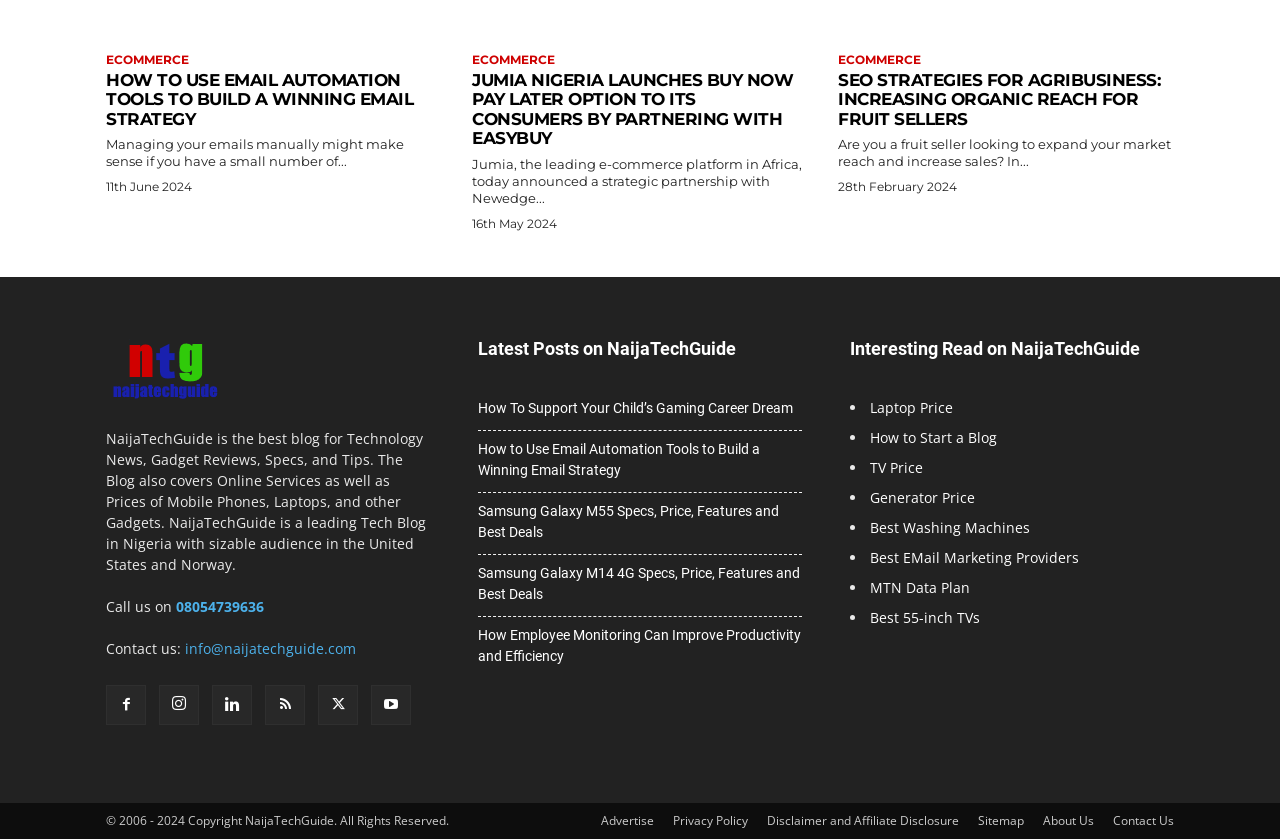What is the topic of the first article?
Please provide a comprehensive answer based on the visual information in the image.

The first article on the webpage has a heading 'HOW TO USE EMAIL AUTOMATION TOOLS TO BUILD A WINNING EMAIL STRATEGY', which indicates that the topic of the article is about using email automation tools to build a winning email strategy.